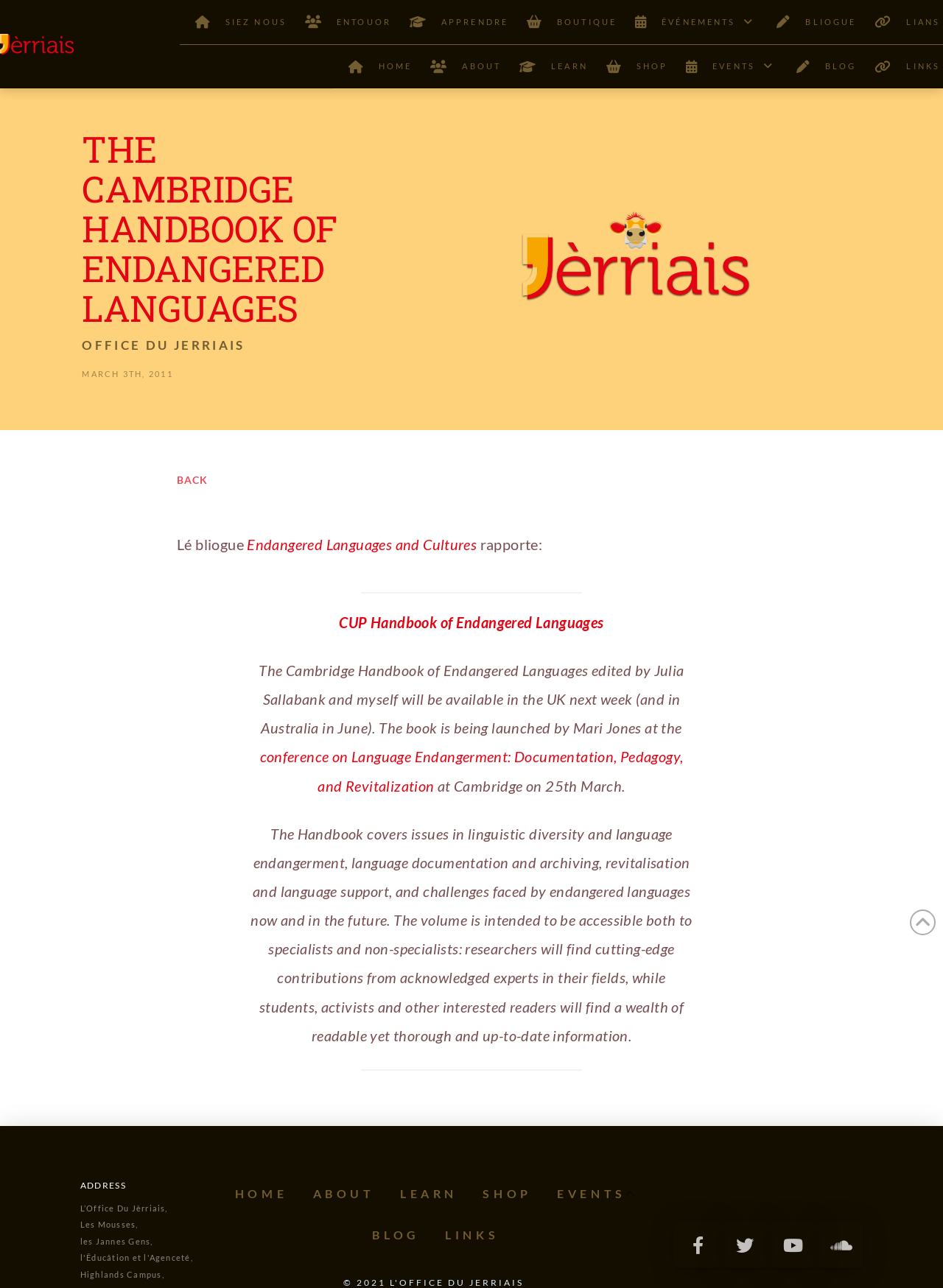Based on the element description "Endangered Languages and Cultures", predict the bounding box coordinates of the UI element.

[0.262, 0.416, 0.506, 0.429]